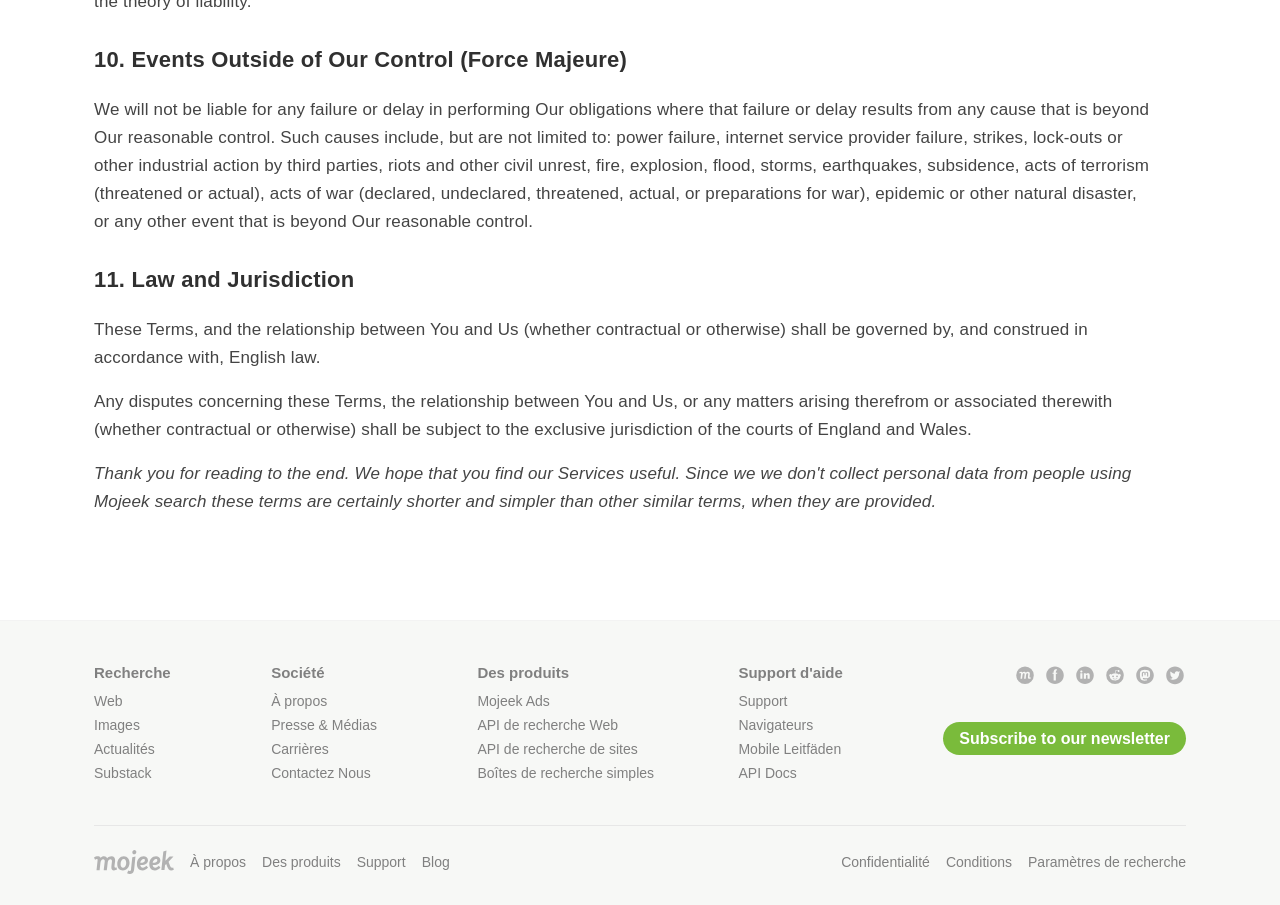What law governs the relationship between You and Us?
Provide an in-depth and detailed explanation in response to the question.

I found the answer by reading the StaticText element with the text 'These Terms, and the relationship between You and Us (whether contractual or otherwise) shall be governed by, and construed in accordance with, English law.' and understanding that it is describing the governing law.